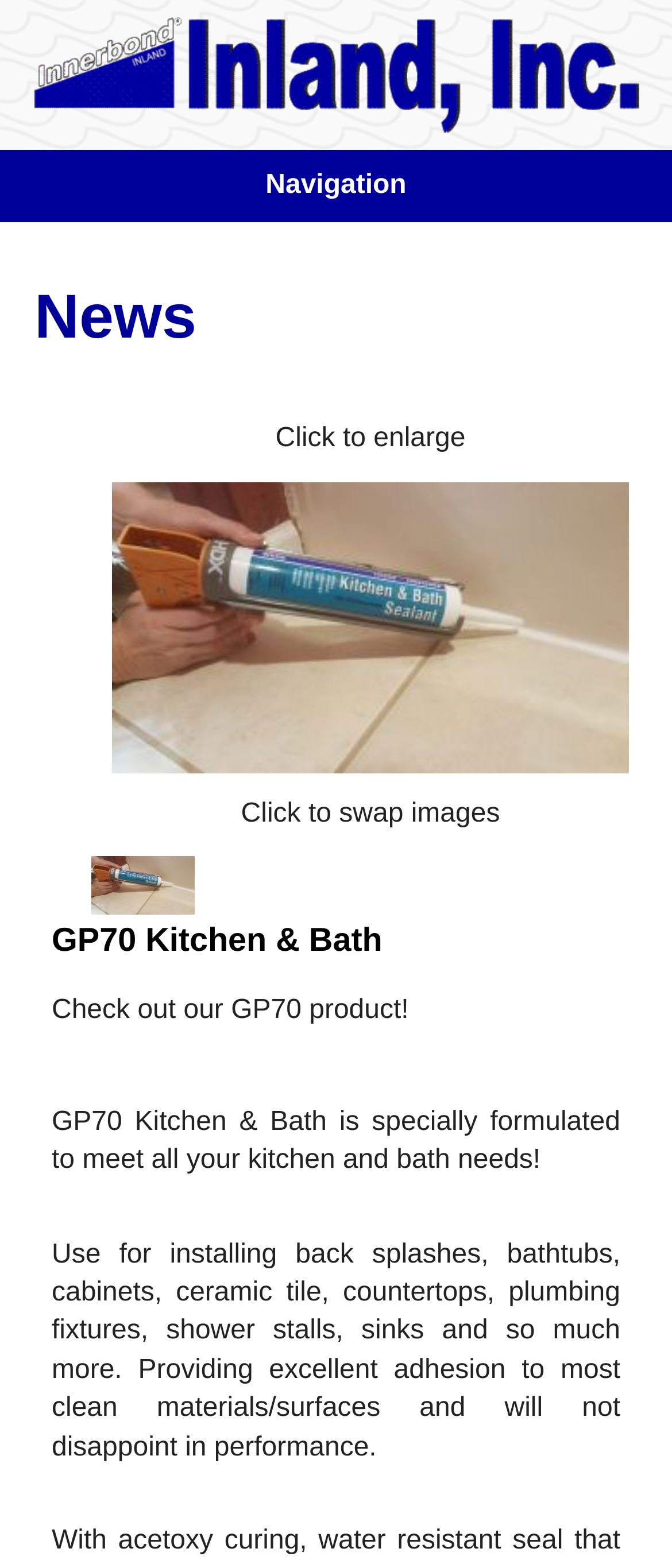Bounding box coordinates should be provided in the format (top-left x, top-left y, bottom-right x, bottom-right y) with all values between 0 and 1. Identify the bounding box for this UI element: Navigation

[0.0, 0.095, 1.0, 0.142]